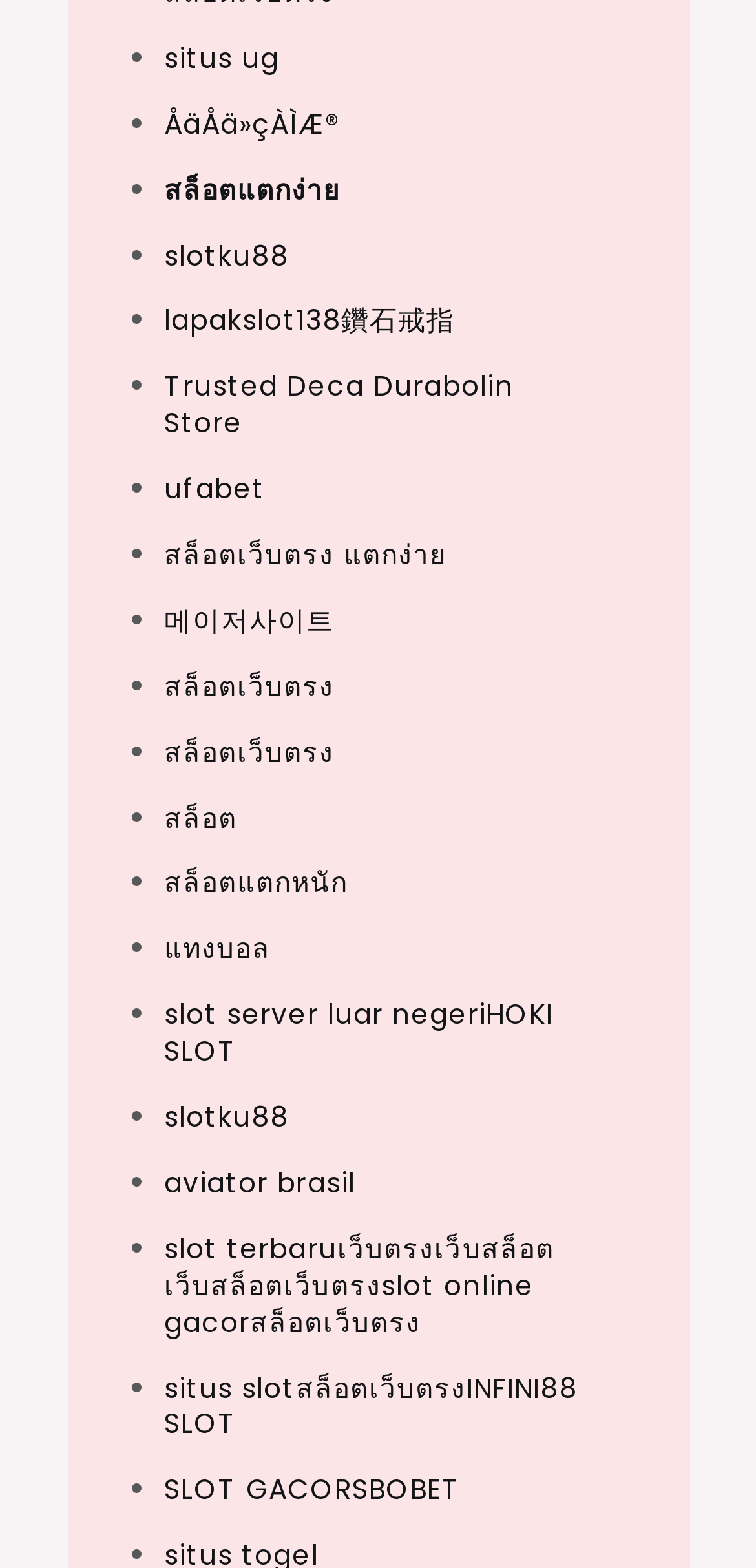Respond to the question below with a concise word or phrase:
What is the first link on the webpage?

situs ug